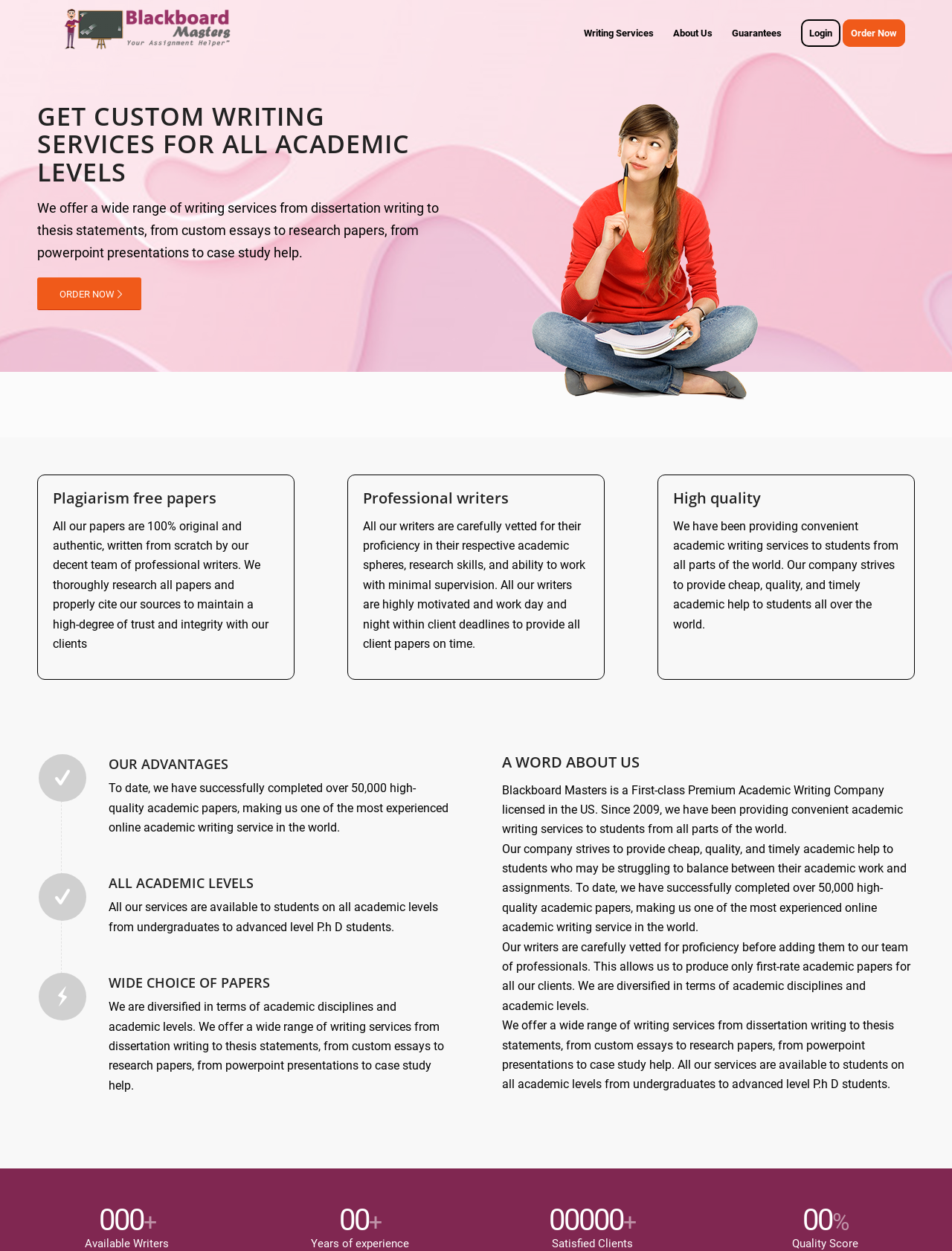Extract the bounding box coordinates for the described element: "NeighboursFans.com". The coordinates should be represented as four float numbers between 0 and 1: [left, top, right, bottom].

None